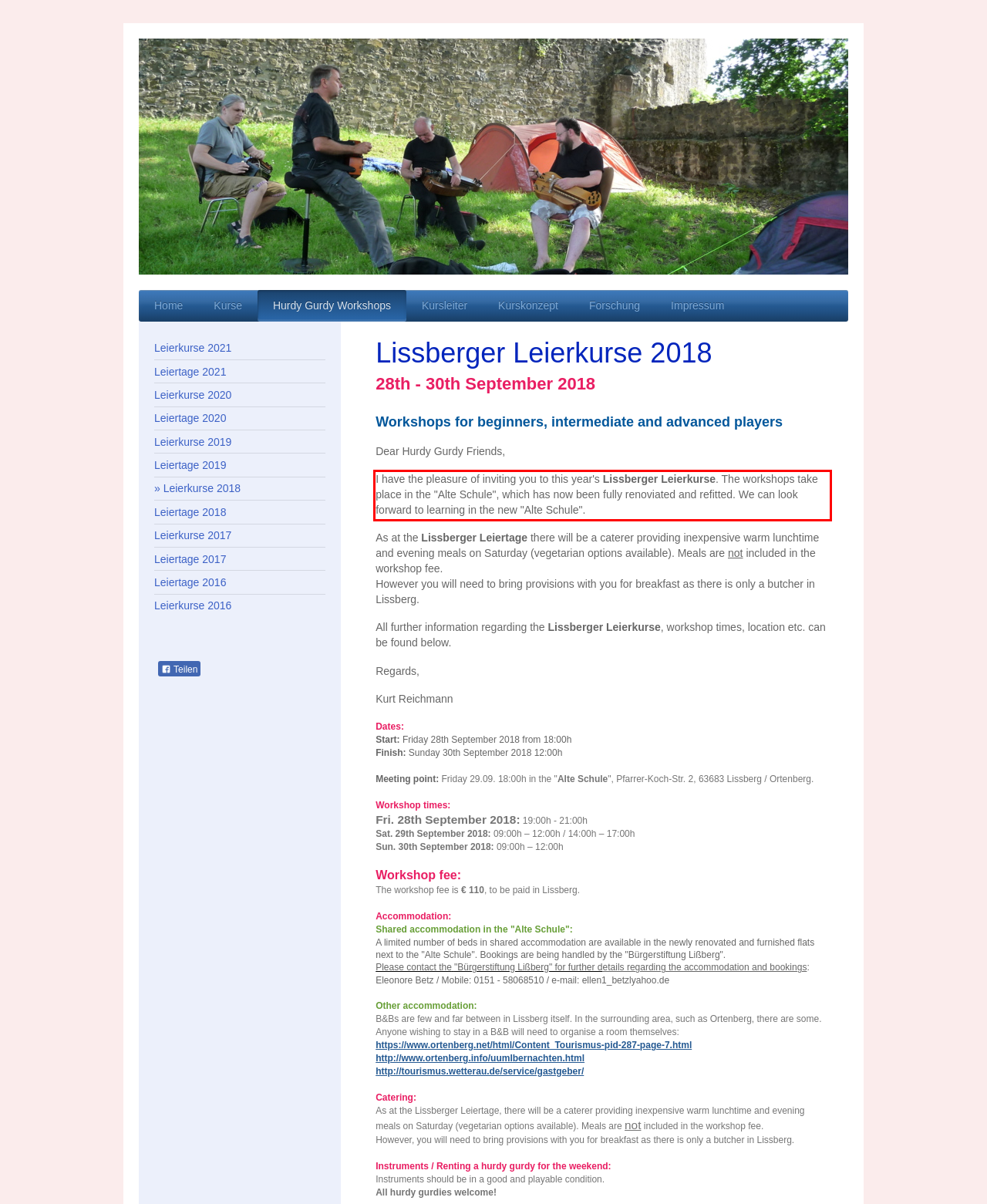You are provided with a screenshot of a webpage featuring a red rectangle bounding box. Extract the text content within this red bounding box using OCR.

I have the pleasure of inviting you to this year's Lissberger Leierkurse. The workshops take place in the "Alte Schule", which has now been fully renoviated and refitted. We can look forward to learning in the new "Alte Schule".